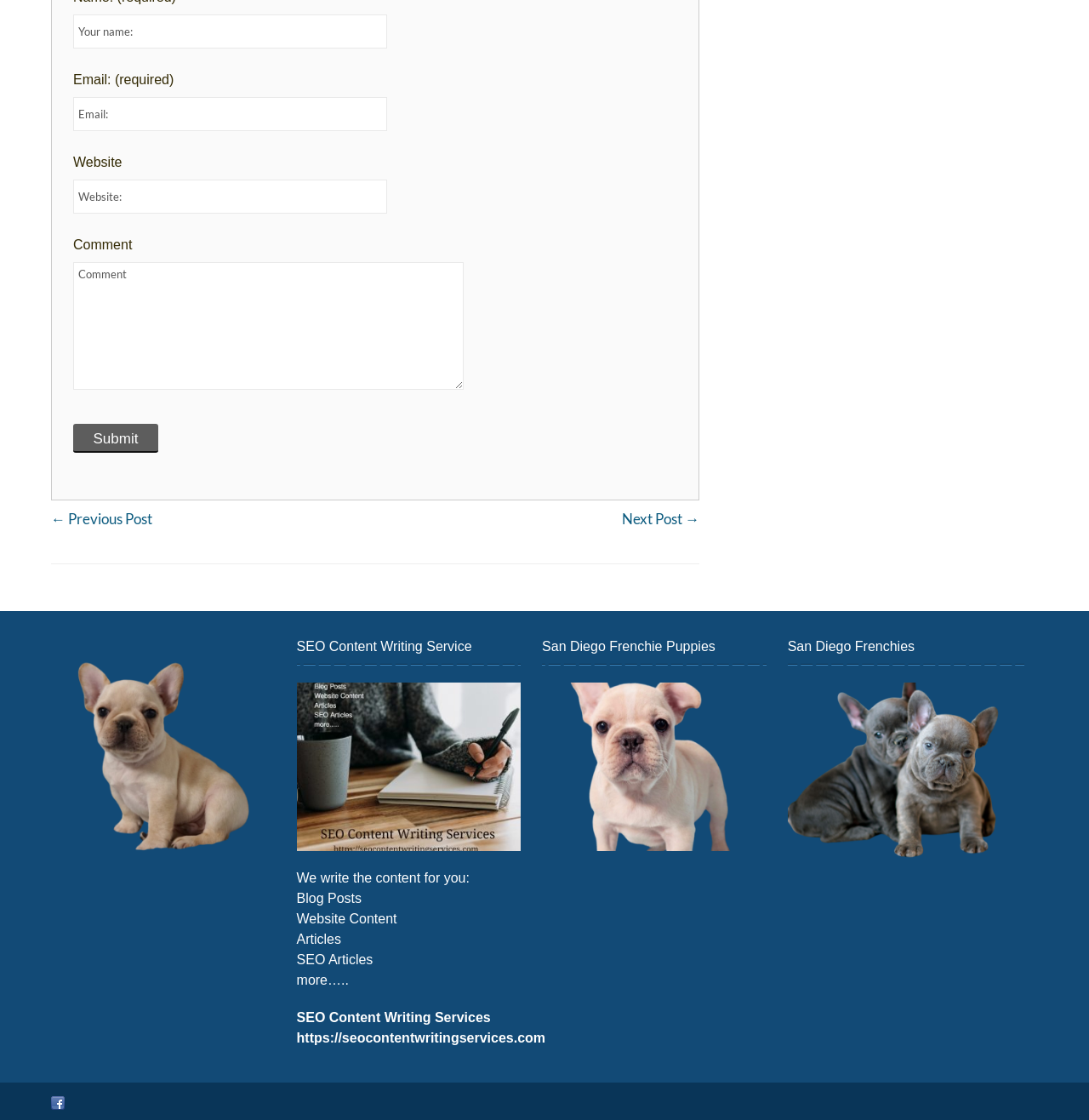Please mark the bounding box coordinates of the area that should be clicked to carry out the instruction: "Enter name".

[0.067, 0.013, 0.355, 0.044]